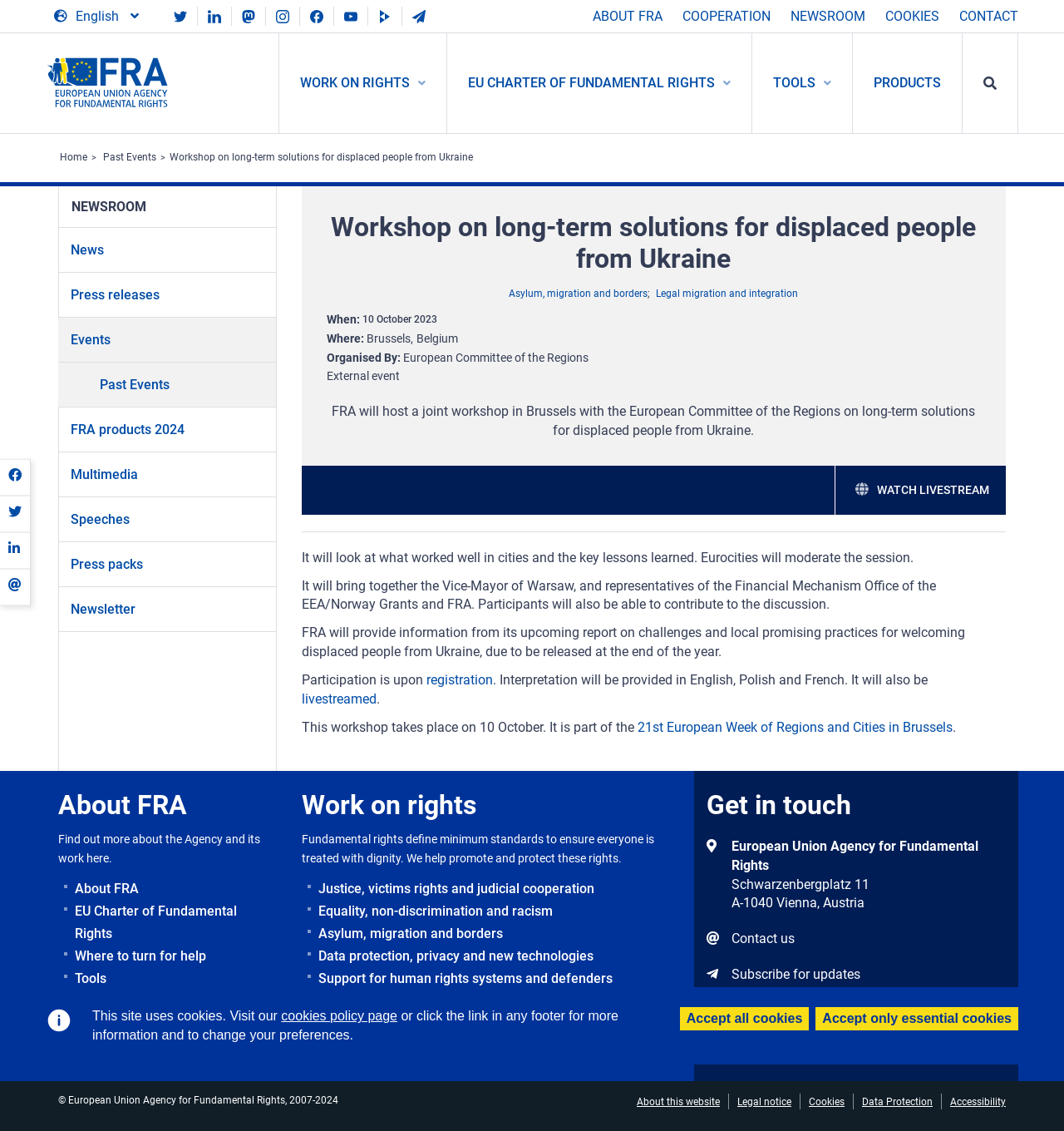What languages will be provided for interpretation?
Using the details from the image, give an elaborate explanation to answer the question.

I inferred this answer by reading the paragraph that mentions 'Interpretation will be provided in English, Polish and French'.